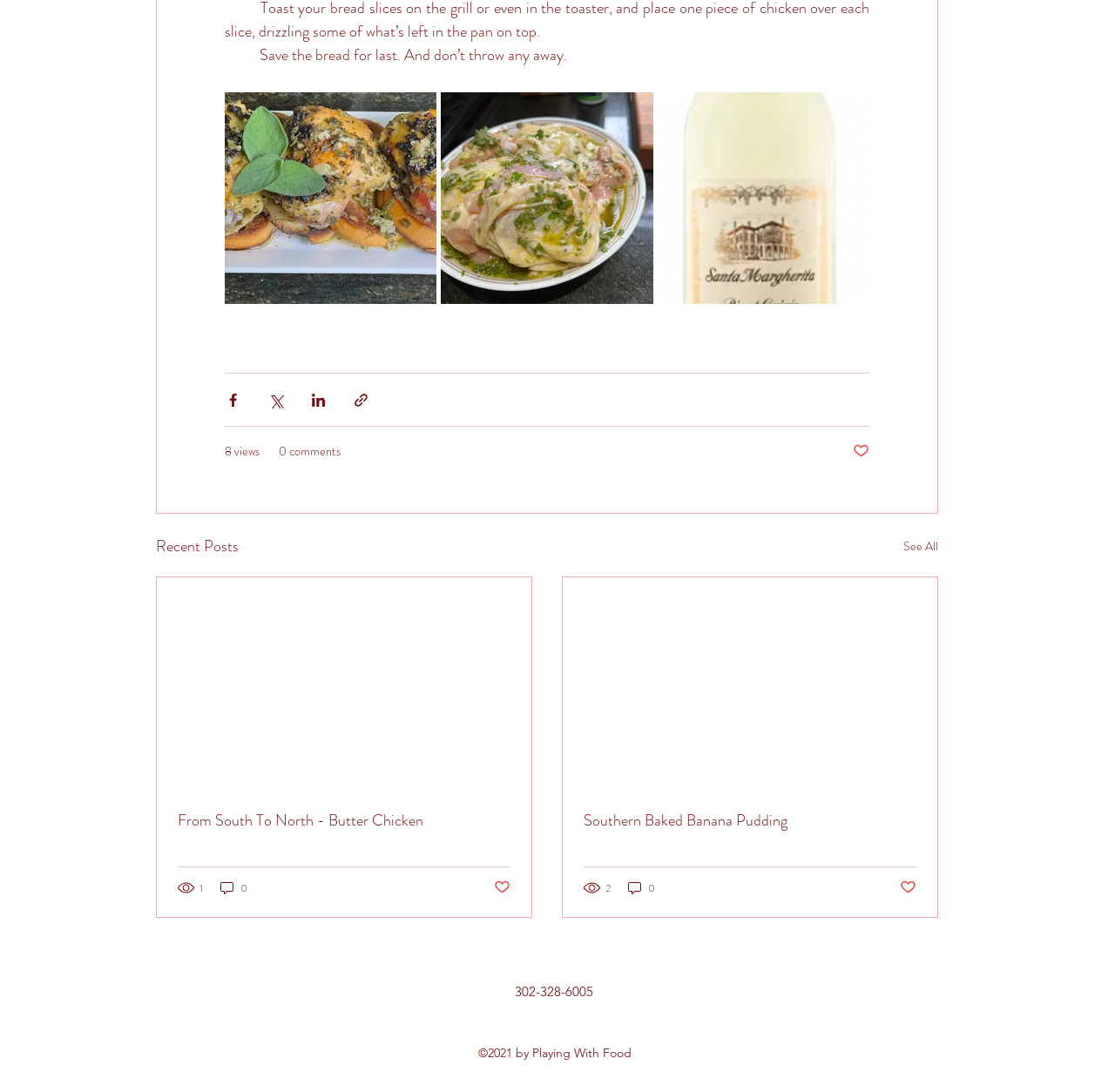How many comments does the 'Southern Baked Banana Pudding' post have?
Examine the image and provide an in-depth answer to the question.

The comment count is located below the post title 'Southern Baked Banana Pudding', inside a link element with bounding box coordinates [0.562, 0.806, 0.589, 0.821]. It says '0 comments'.